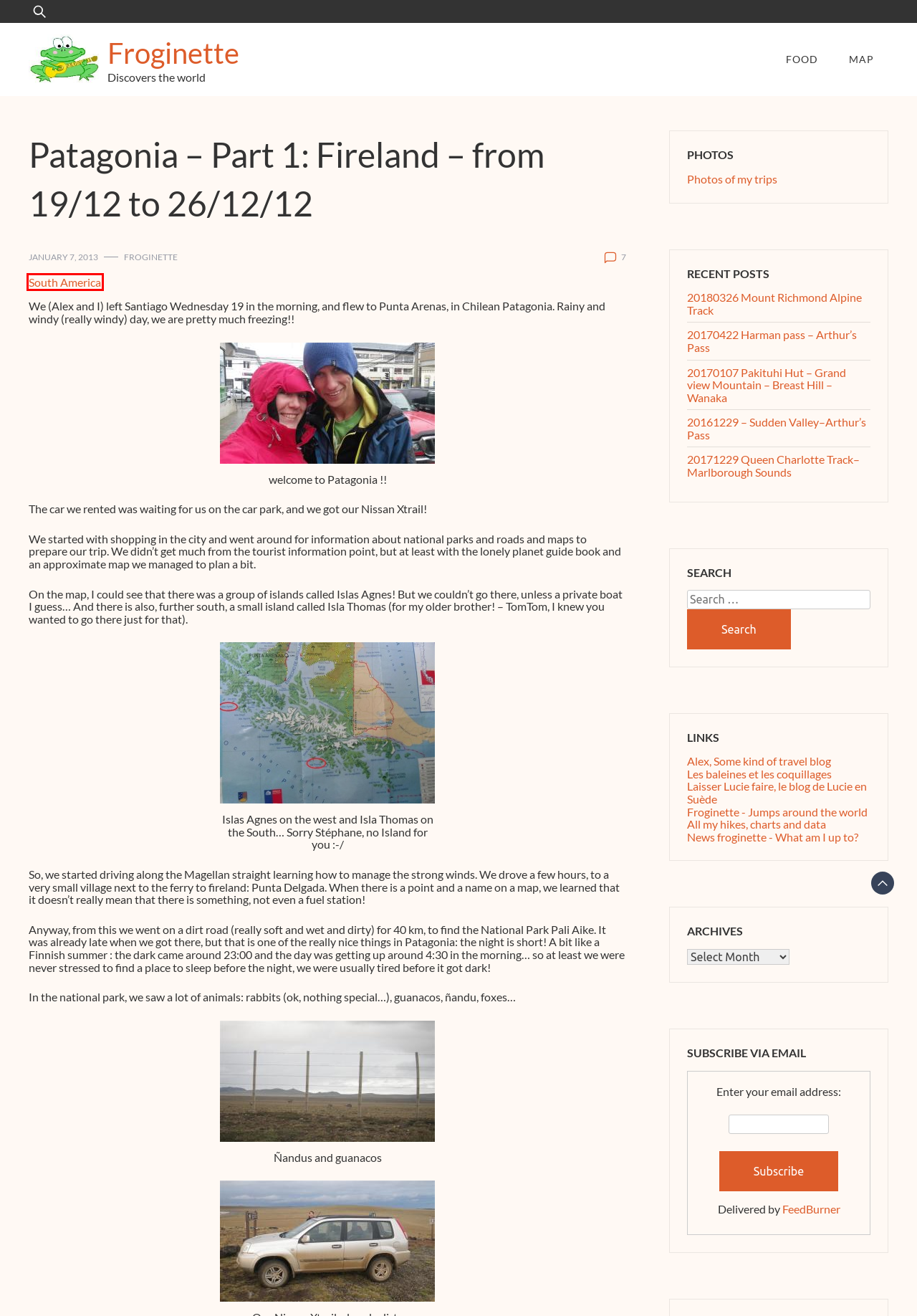You see a screenshot of a webpage with a red bounding box surrounding an element. Pick the webpage description that most accurately represents the new webpage after interacting with the element in the red bounding box. The options are:
A. January 7, 2013 – Froginette
B. Froginette | Jumps around the world
C. Map – Froginette
D. 20170422 Harman pass – Arthur’s Pass – Froginette
E. Froginette – Froginette
F. South America – Froginette
G. Les baleines et les coquillages
H. 20161229 – Sudden Valley–Arthur’s Pass – Froginette

F